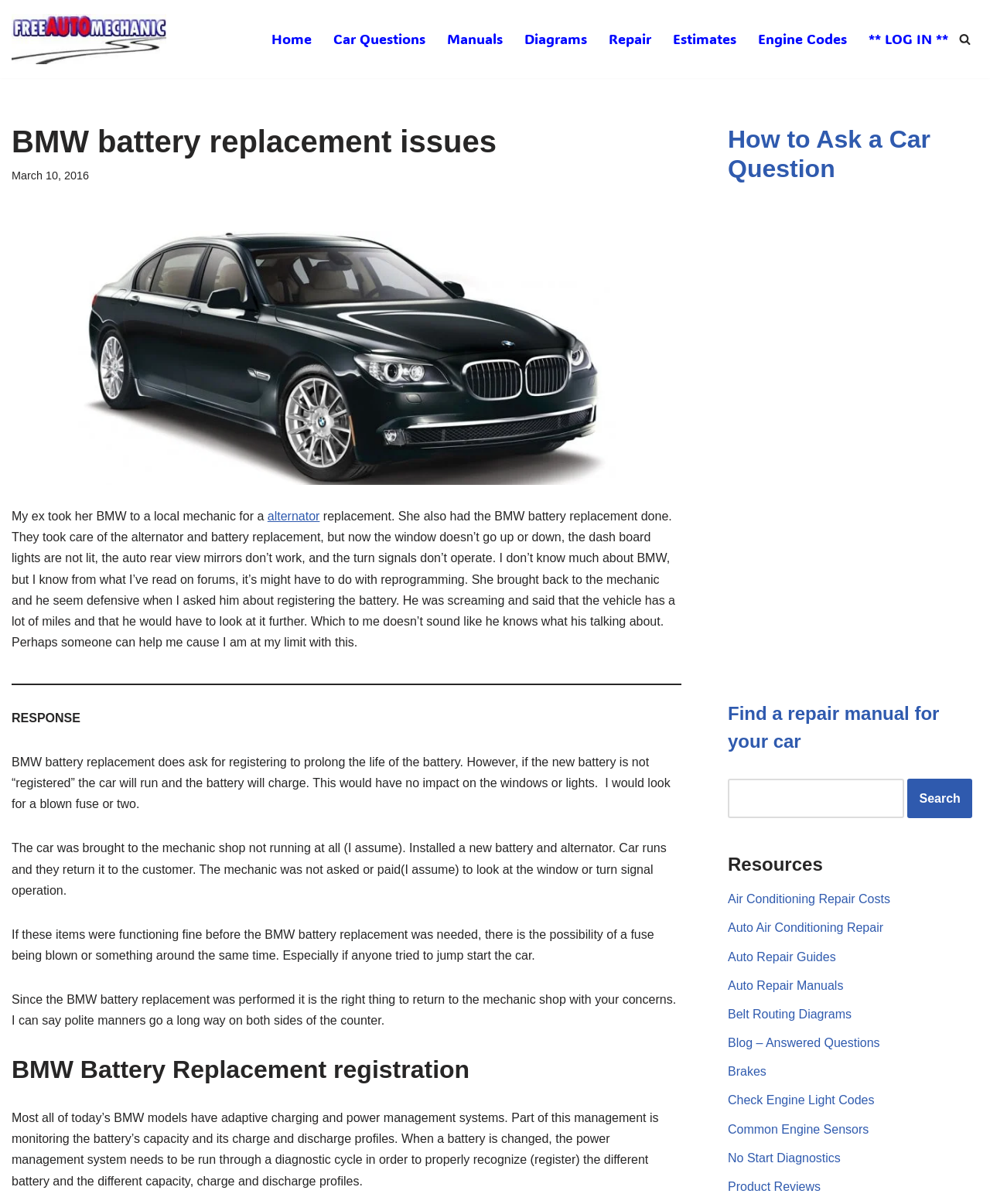Extract the bounding box coordinates of the UI element described by: "Car Questions". The coordinates should include four float numbers ranging from 0 to 1, e.g., [left, top, right, bottom].

[0.337, 0.023, 0.43, 0.042]